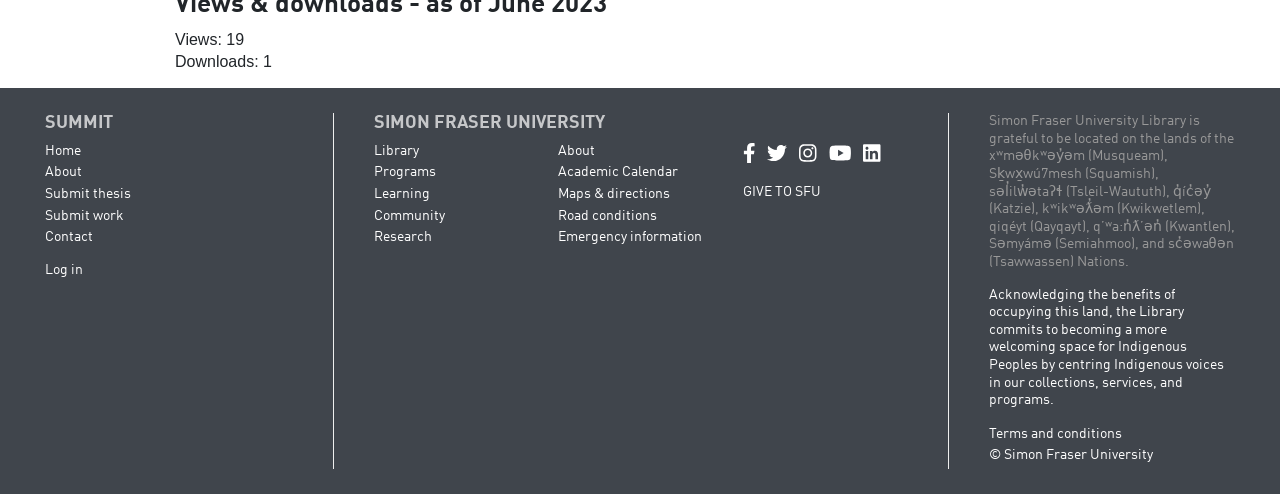How many views does the current page have?
Give a thorough and detailed response to the question.

The number of views can be found in the StaticText element 'Views: 19' located at the top of the webpage, which indicates the number of times the current page has been viewed.